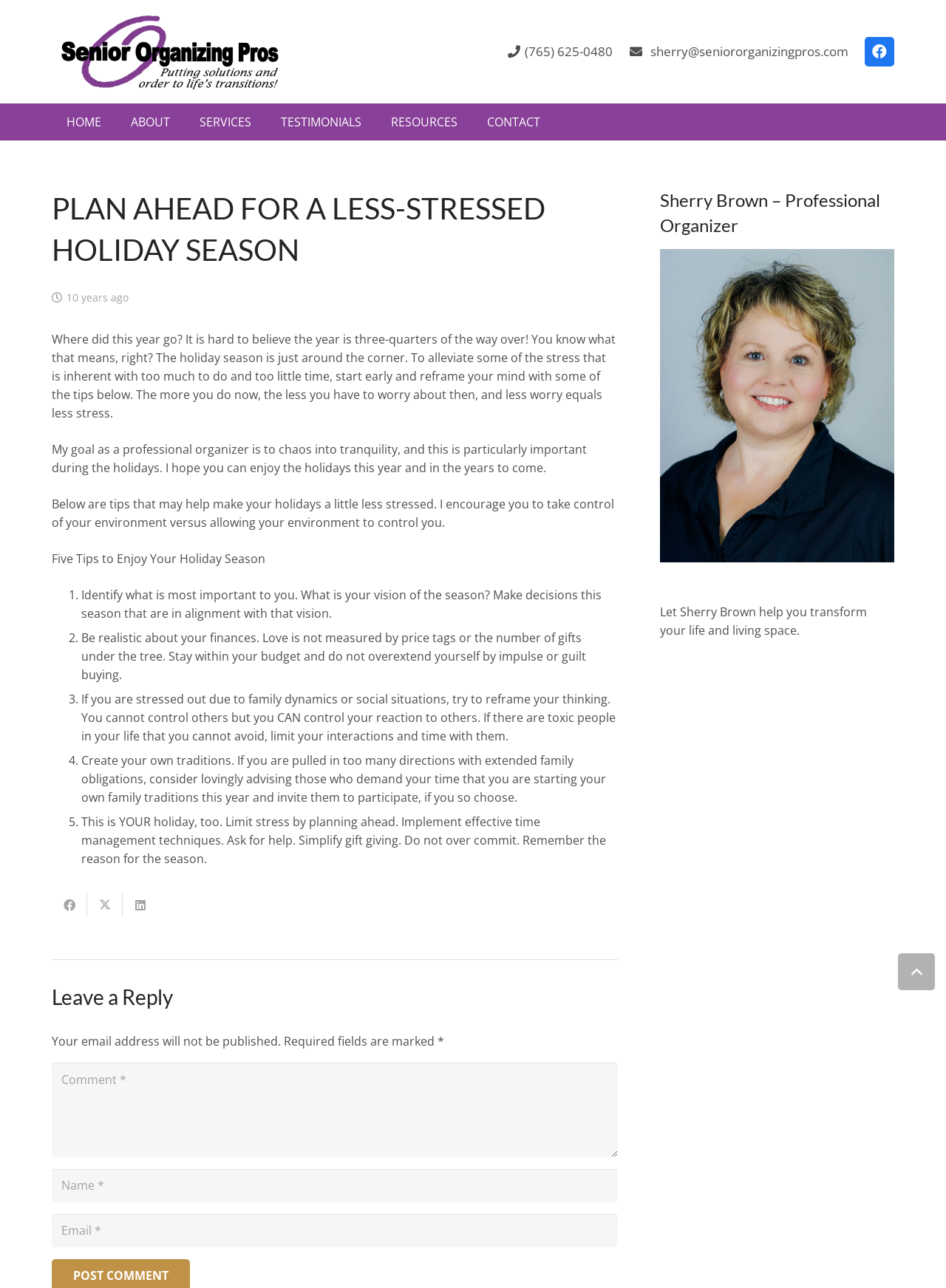What is the advice for dealing with toxic people during the holidays?
Based on the visual, give a brief answer using one word or a short phrase.

Reframe thinking and limit interactions